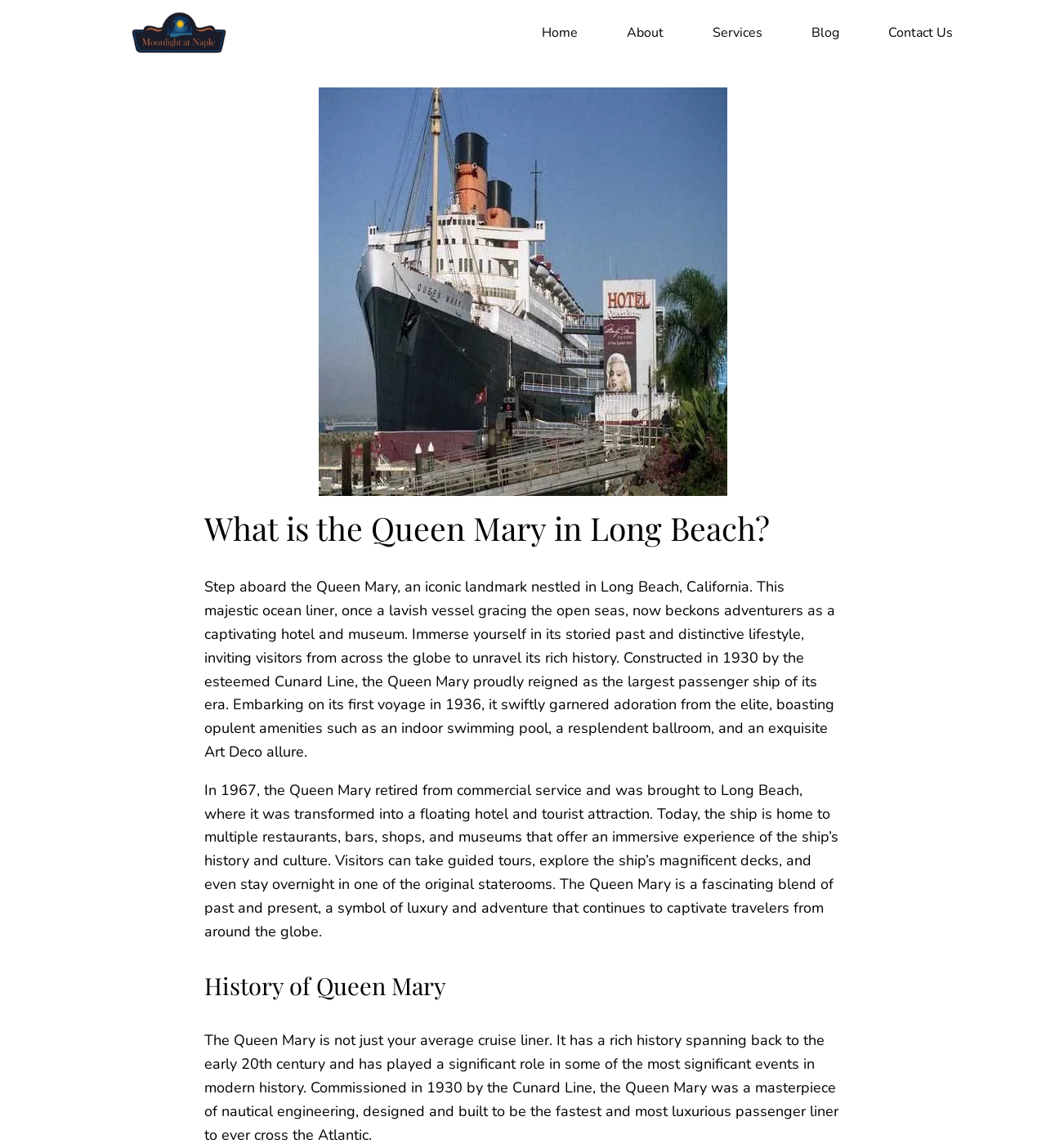Give the bounding box coordinates for the element described as: "Blog".

[0.776, 0.023, 0.802, 0.034]